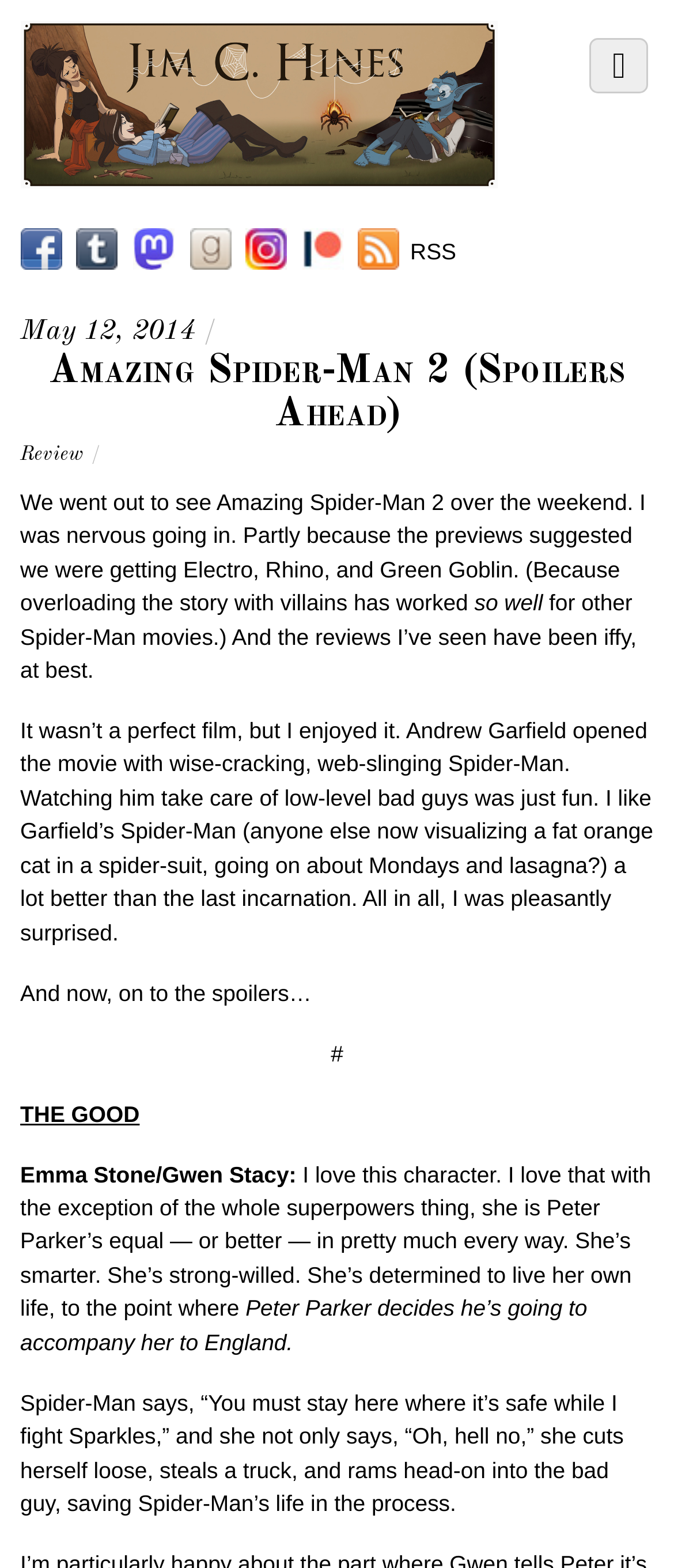What is the date of the article?
Answer the question based on the image using a single word or a brief phrase.

May 12, 2014